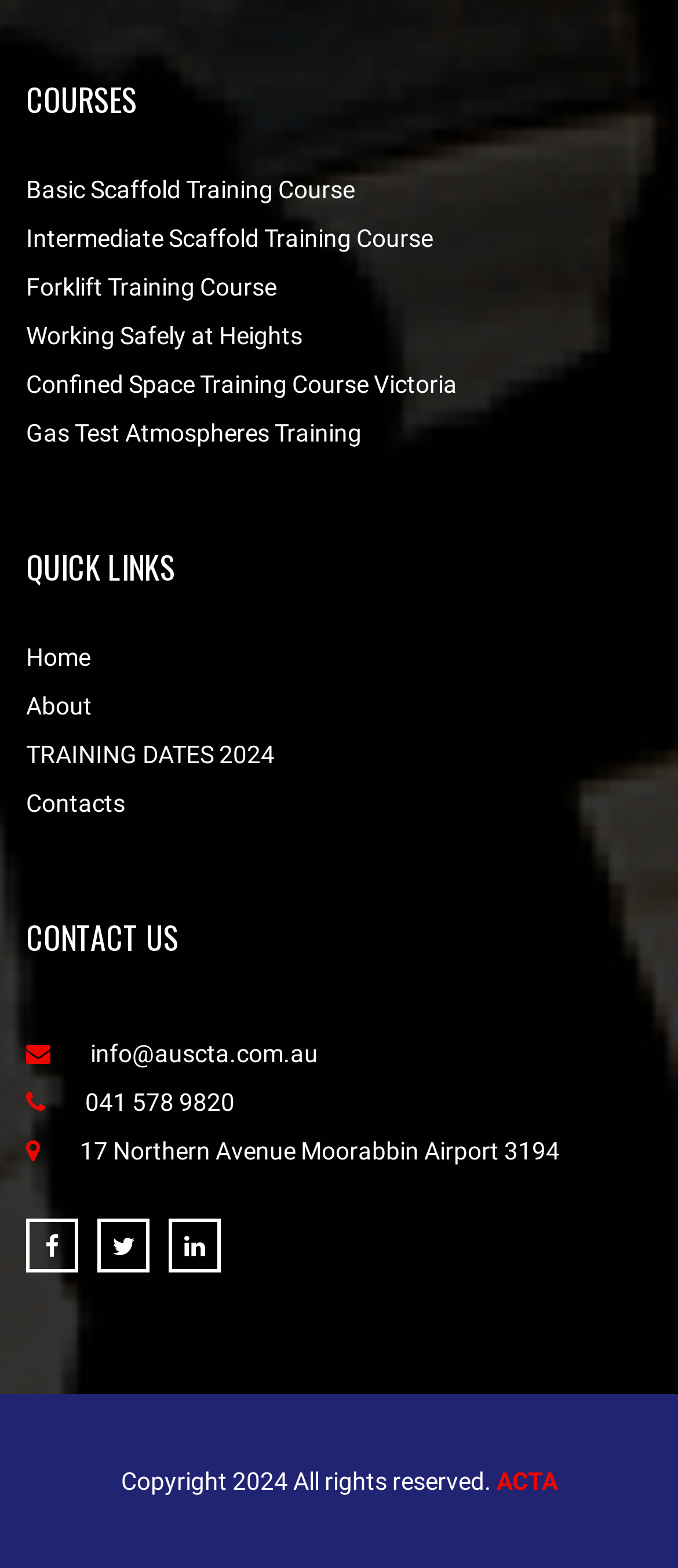Please identify the bounding box coordinates of the element I should click to complete this instruction: 'Click on the Basic Scaffold Training Course link'. The coordinates should be given as four float numbers between 0 and 1, like this: [left, top, right, bottom].

[0.038, 0.112, 0.523, 0.13]